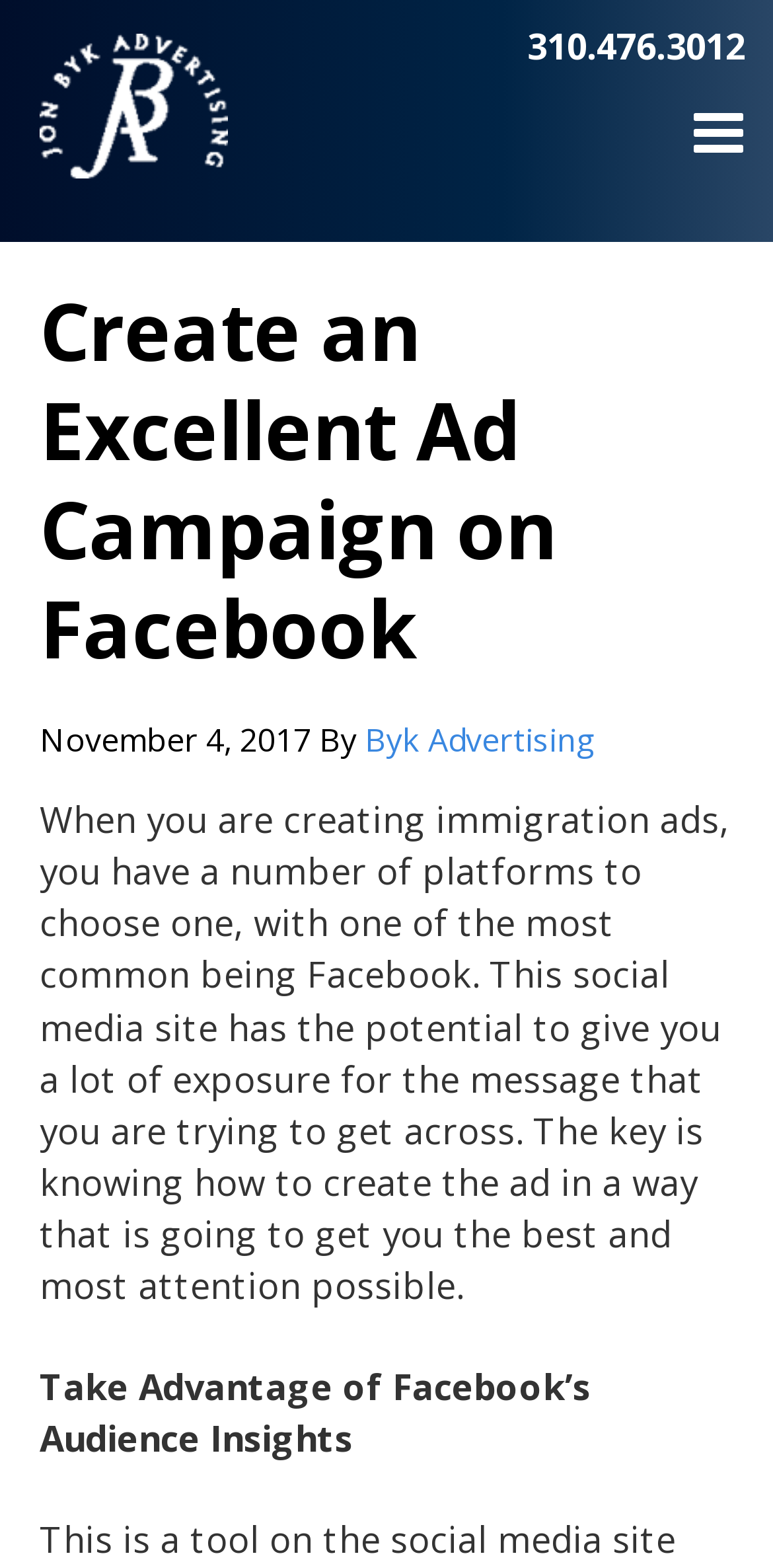What is the date of the article?
Refer to the image and provide a one-word or short phrase answer.

November 4, 2017